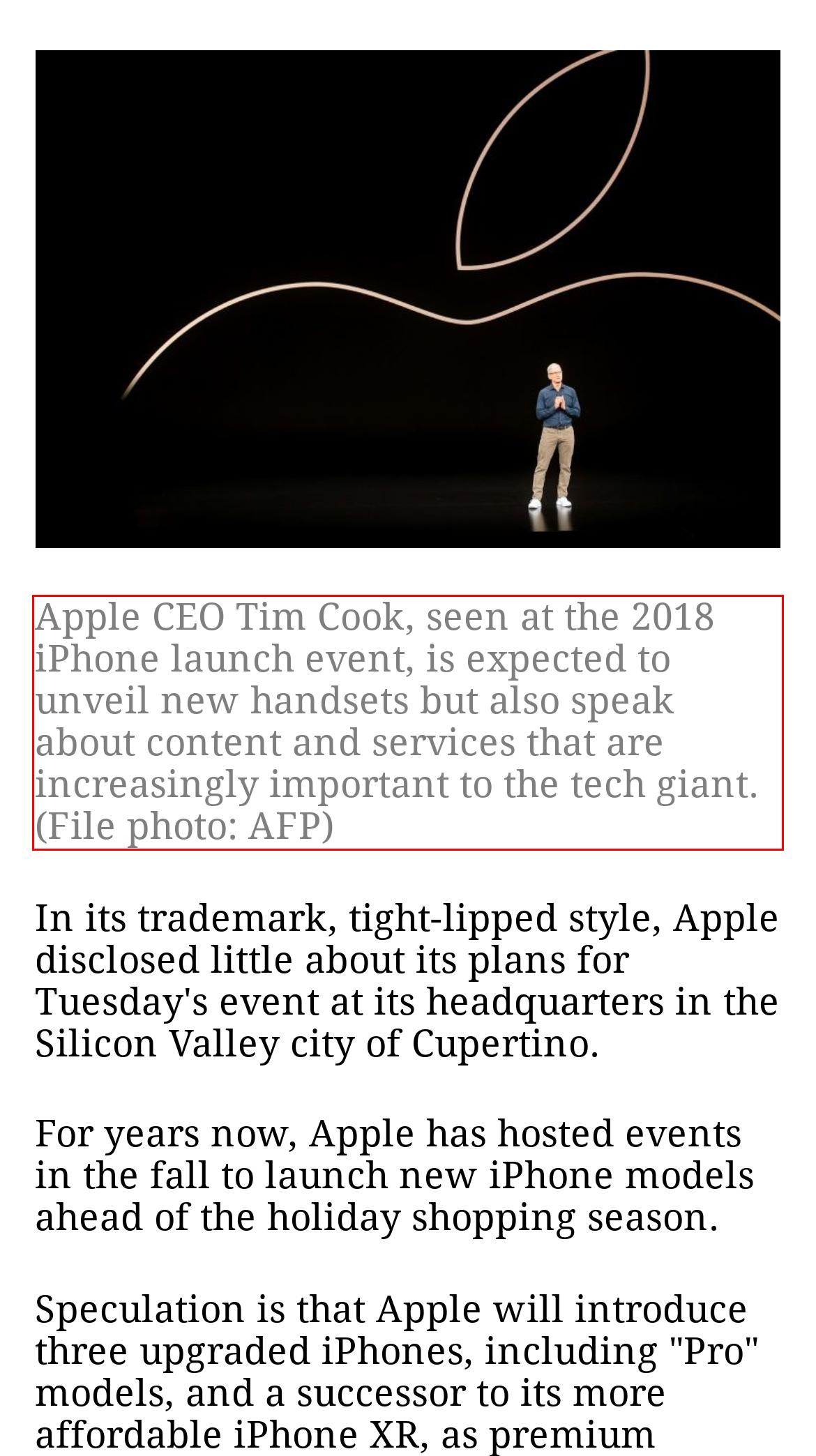Identify and extract the text within the red rectangle in the screenshot of the webpage.

Apple CEO Tim Cook, seen at the 2018 iPhone launch event, is expected to unveil new handsets but also speak about content and services that are increasingly important to the tech giant. (File photo: AFP)